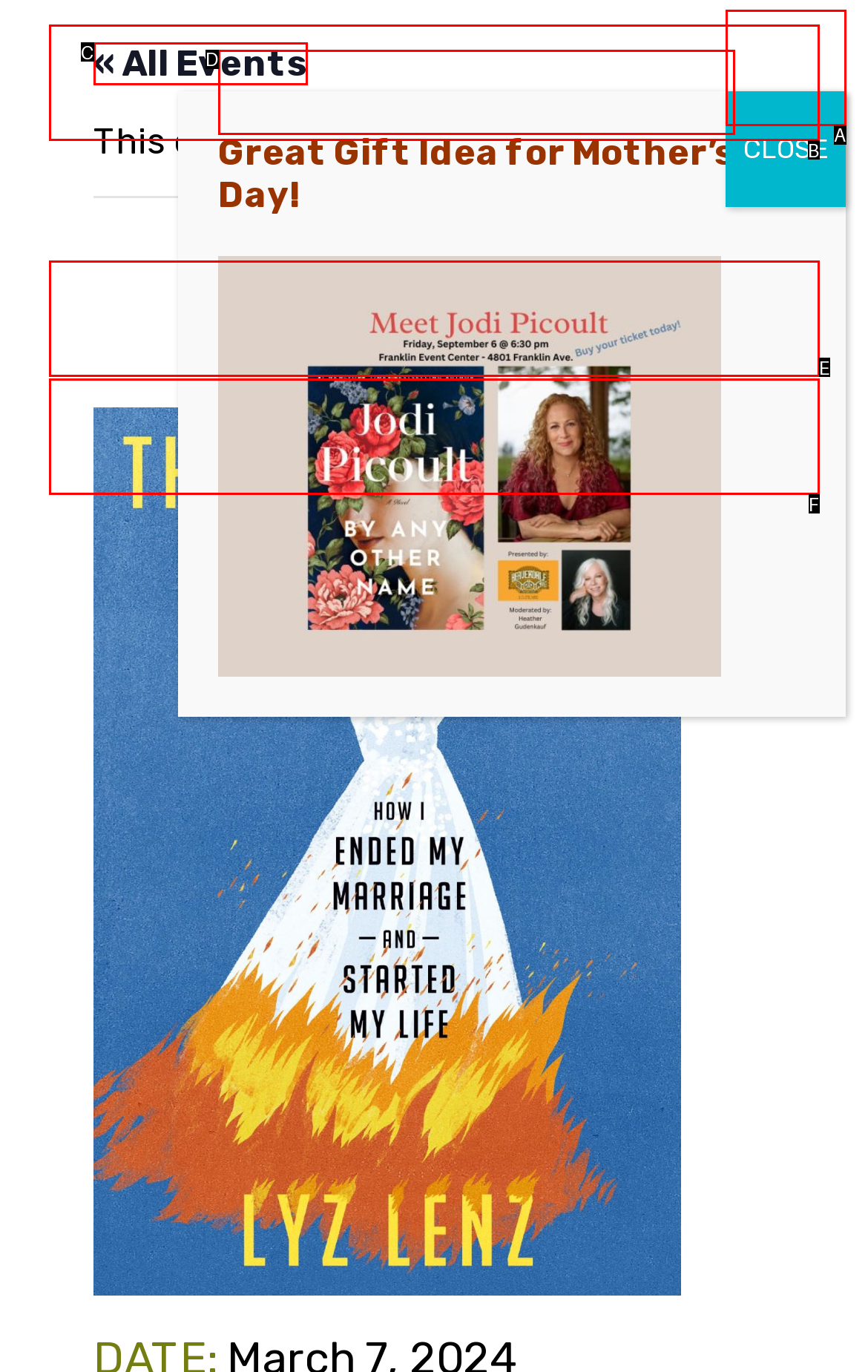Find the UI element described as: DSM Book Festival
Reply with the letter of the appropriate option.

F